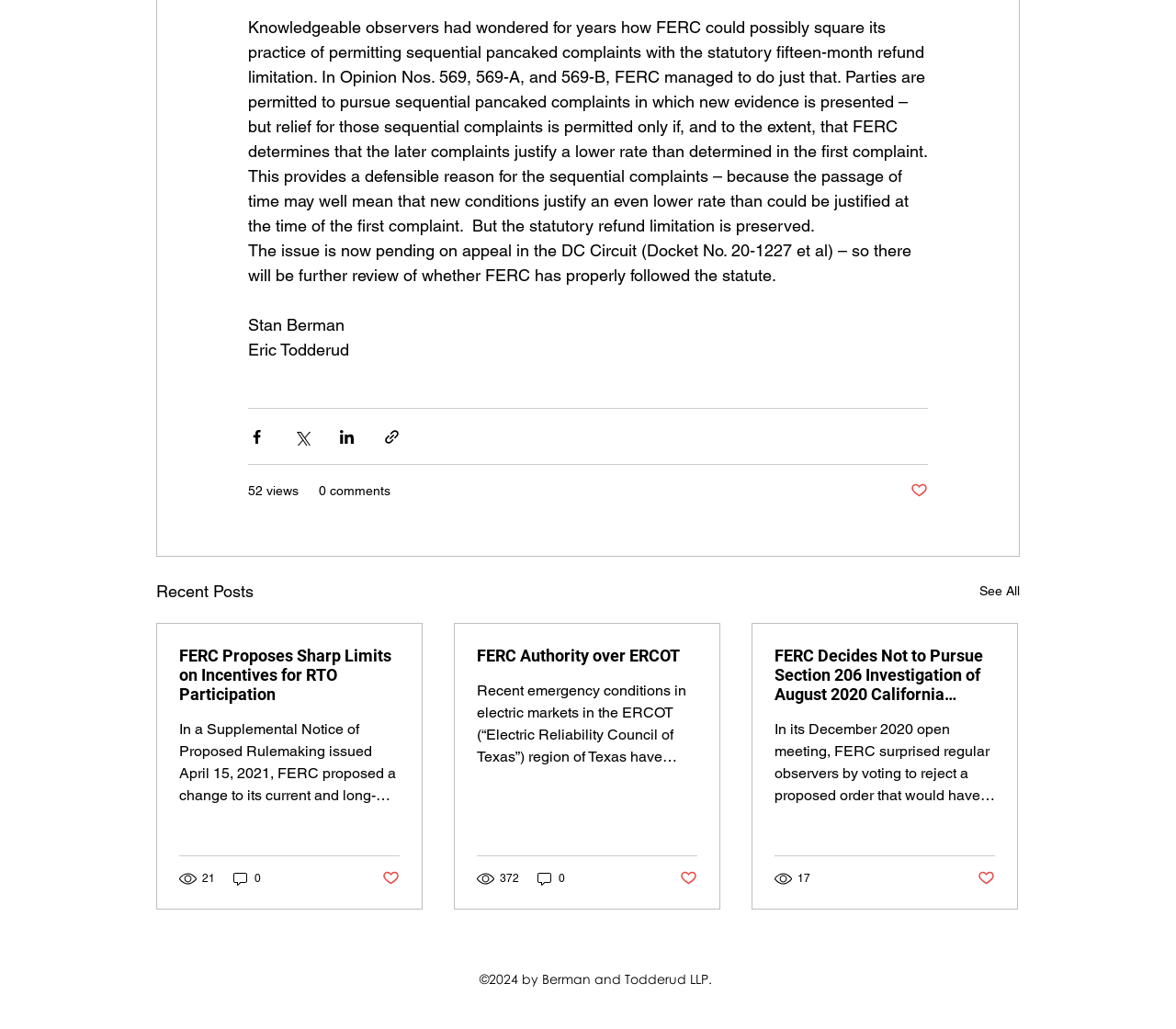Identify the bounding box coordinates of the region I need to click to complete this instruction: "Like the post".

[0.774, 0.468, 0.789, 0.487]